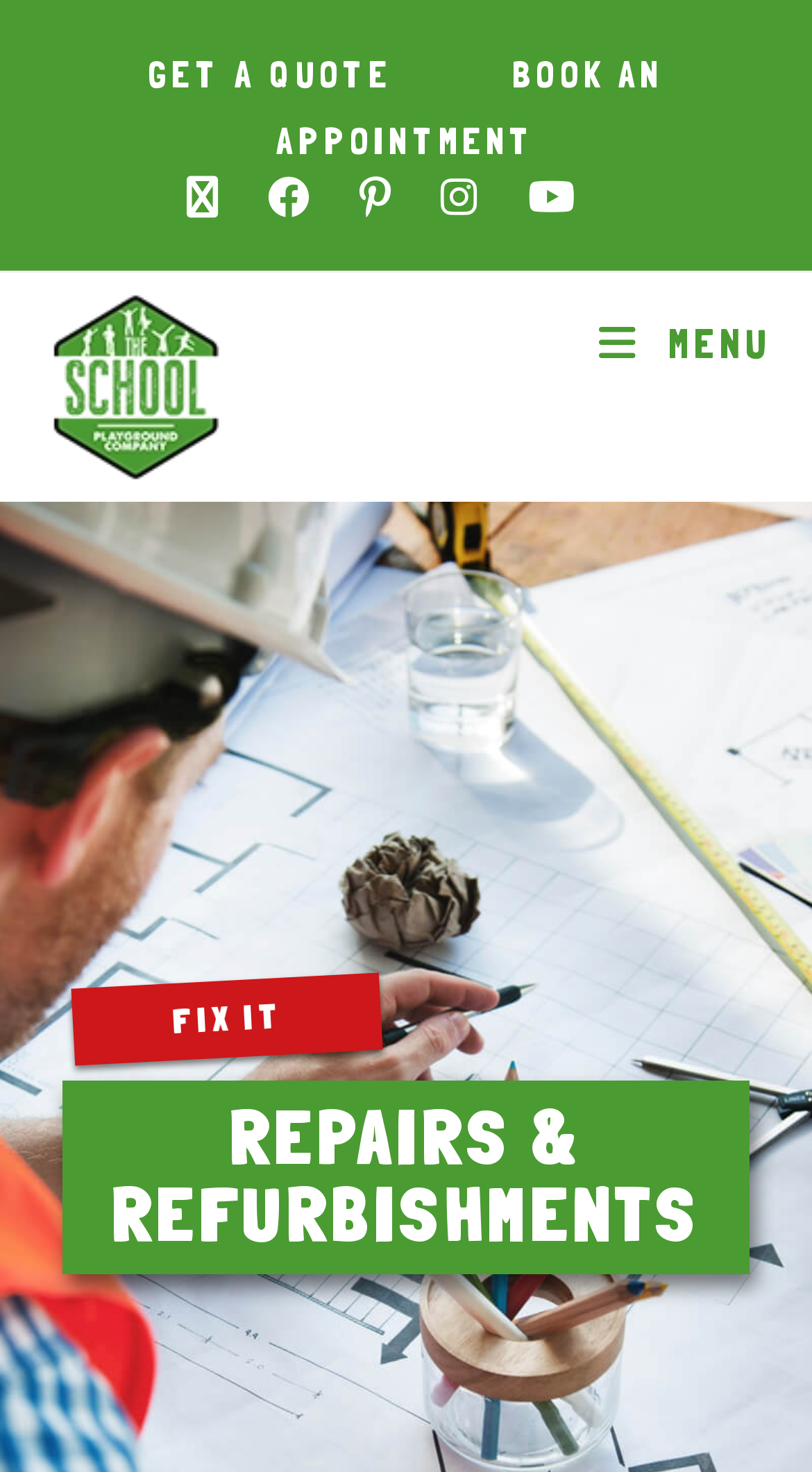Based on the element description, predict the bounding box coordinates (top-left x, top-left y, bottom-right x, bottom-right y) for the UI element in the screenshot: BOOK AN APPOINTMENT

[0.341, 0.035, 0.818, 0.111]